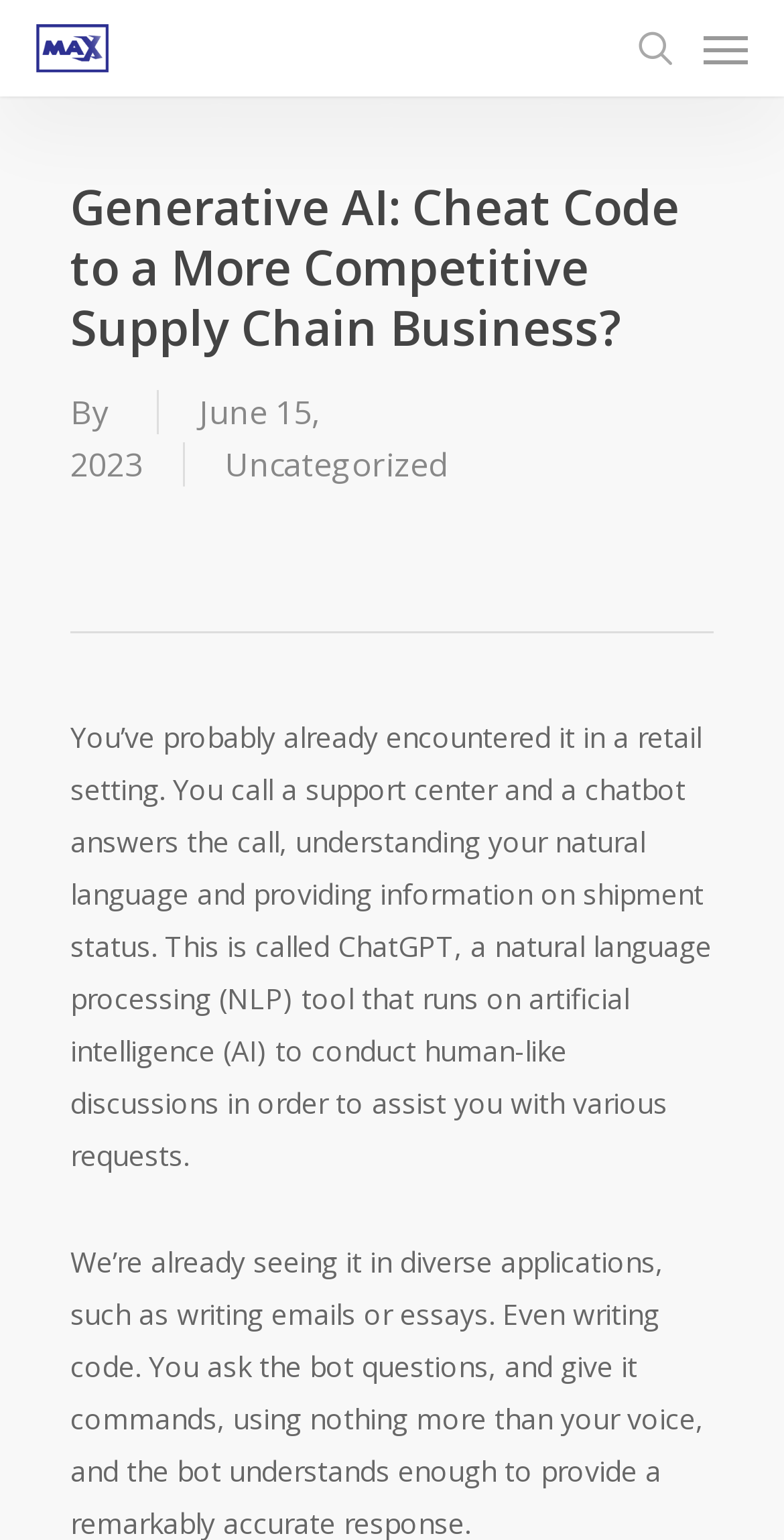What is the purpose of ChatGPT?
Provide an in-depth and detailed explanation in response to the question.

I determined the purpose of ChatGPT by reading the paragraph, which says 'to conduct human-like discussions in order to assist you with various requests'. This indicates that ChatGPT is used to assist users with their requests.